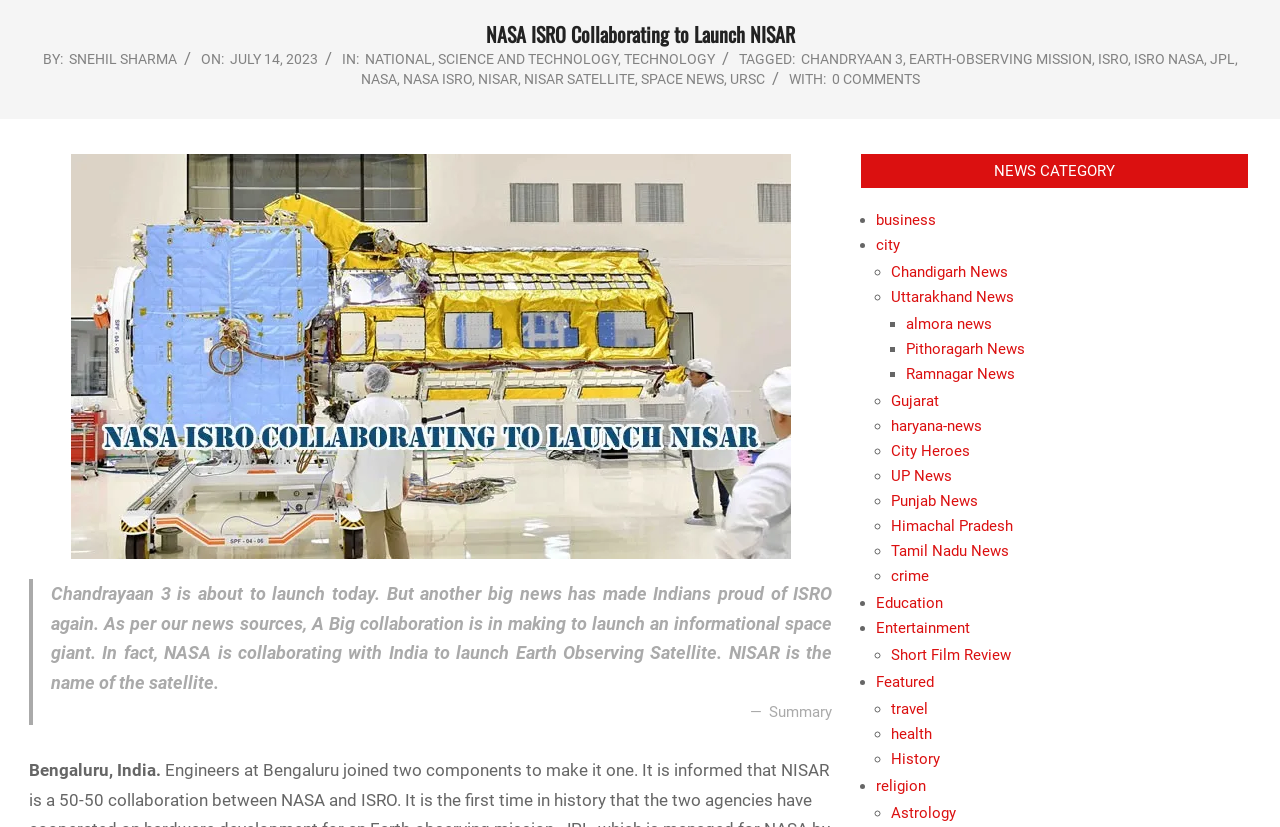Identify the bounding box coordinates of the HTML element based on this description: "Short Film Review".

[0.696, 0.781, 0.79, 0.803]